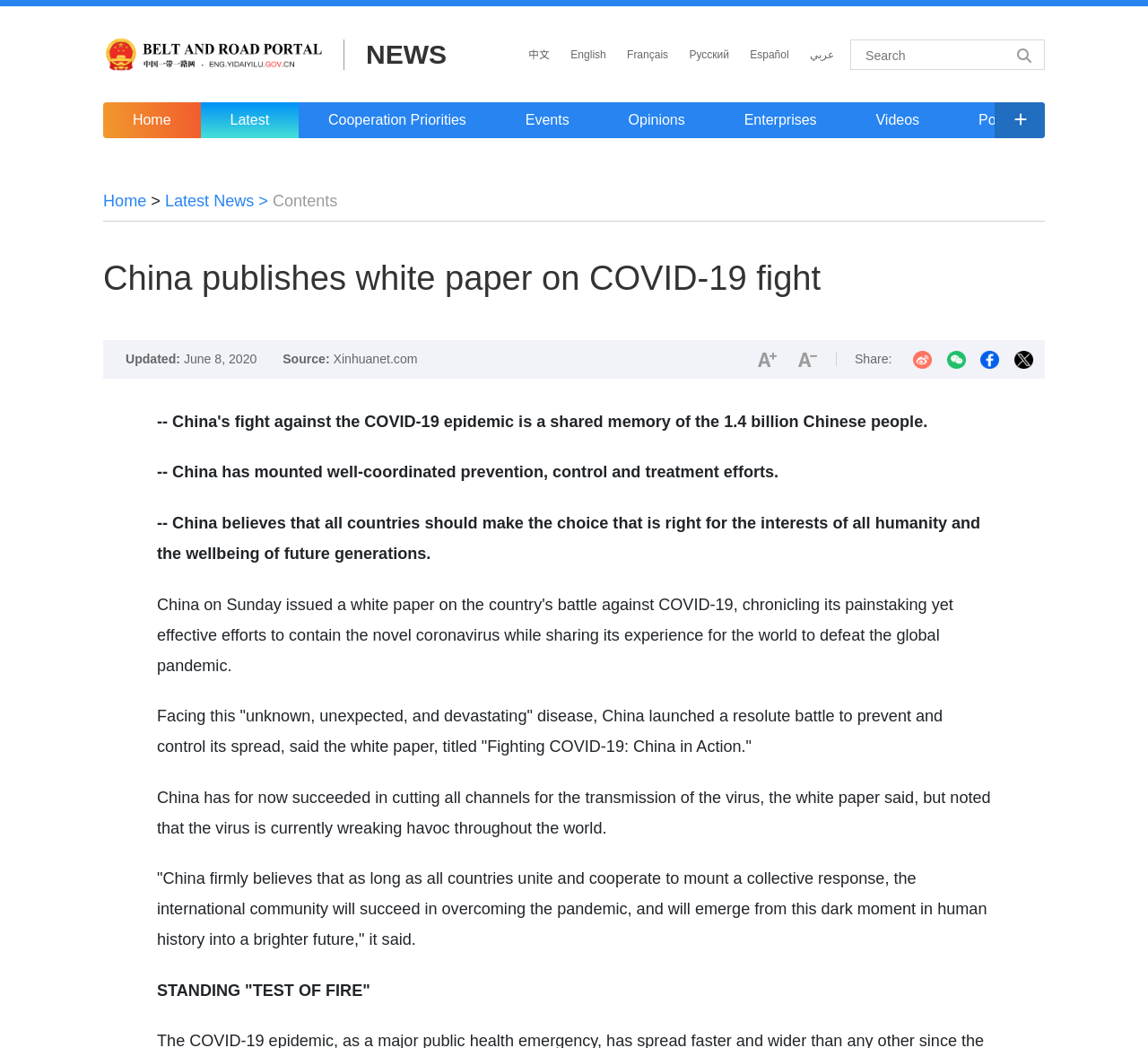Predict the bounding box coordinates of the area that should be clicked to accomplish the following instruction: "Share the article to Weibo". The bounding box coordinates should consist of four float numbers between 0 and 1, i.e., [left, top, right, bottom].

[0.796, 0.334, 0.812, 0.352]